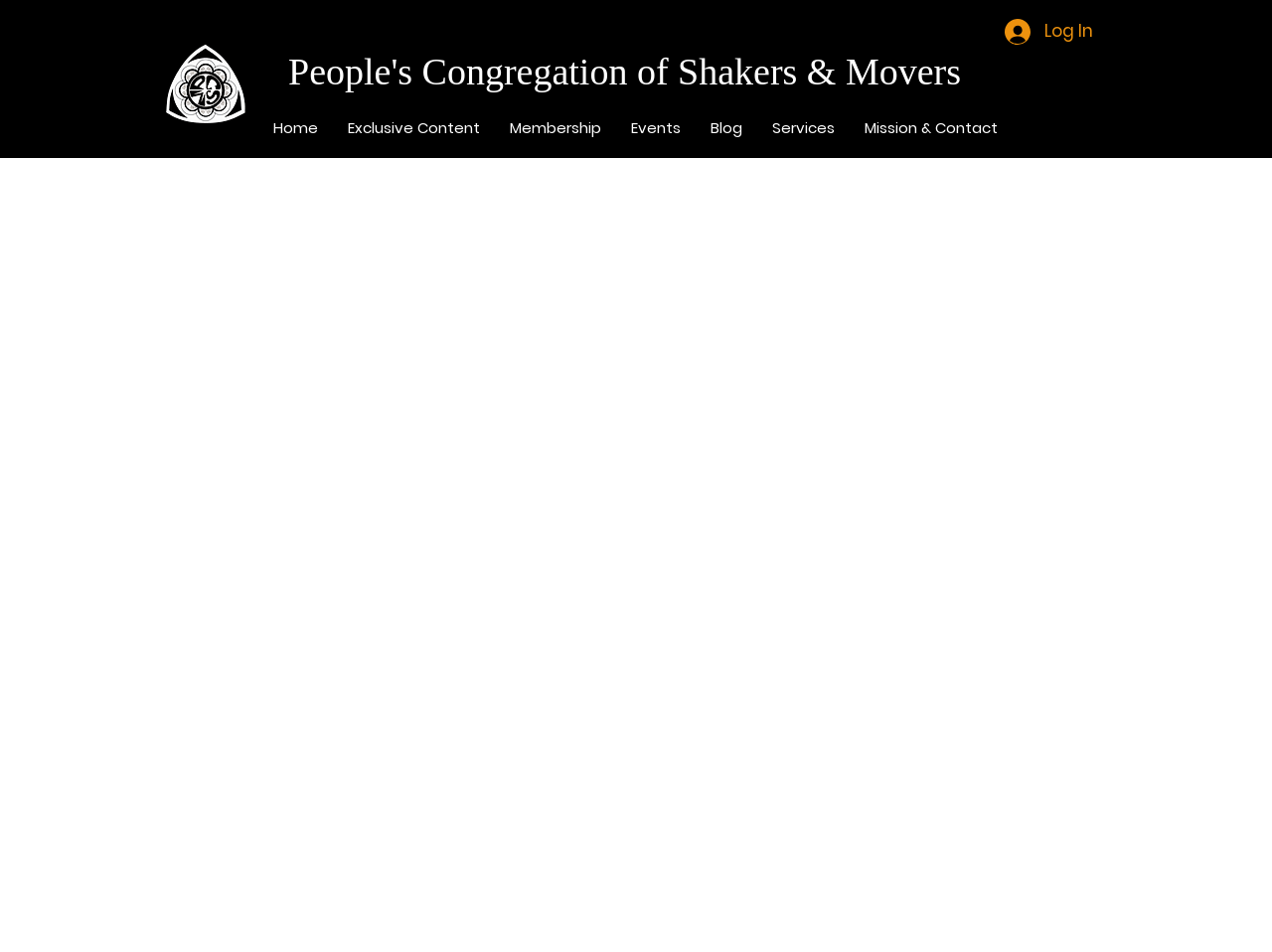Predict the bounding box of the UI element that fits this description: "Services".

[0.595, 0.104, 0.668, 0.166]